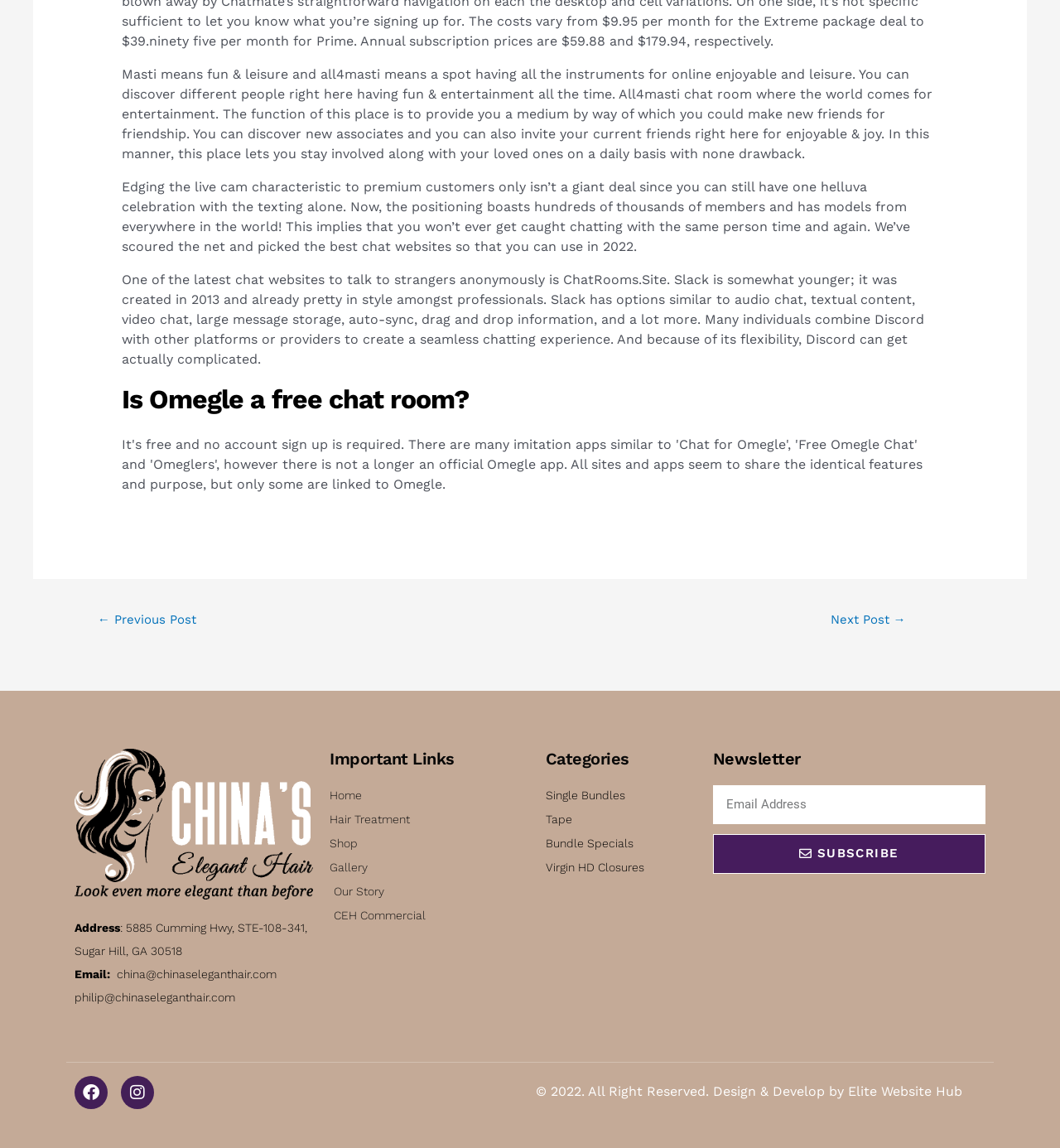What is the function of the 'SUBSCRIBE' button?
From the image, respond with a single word or phrase.

Subscribe to newsletter